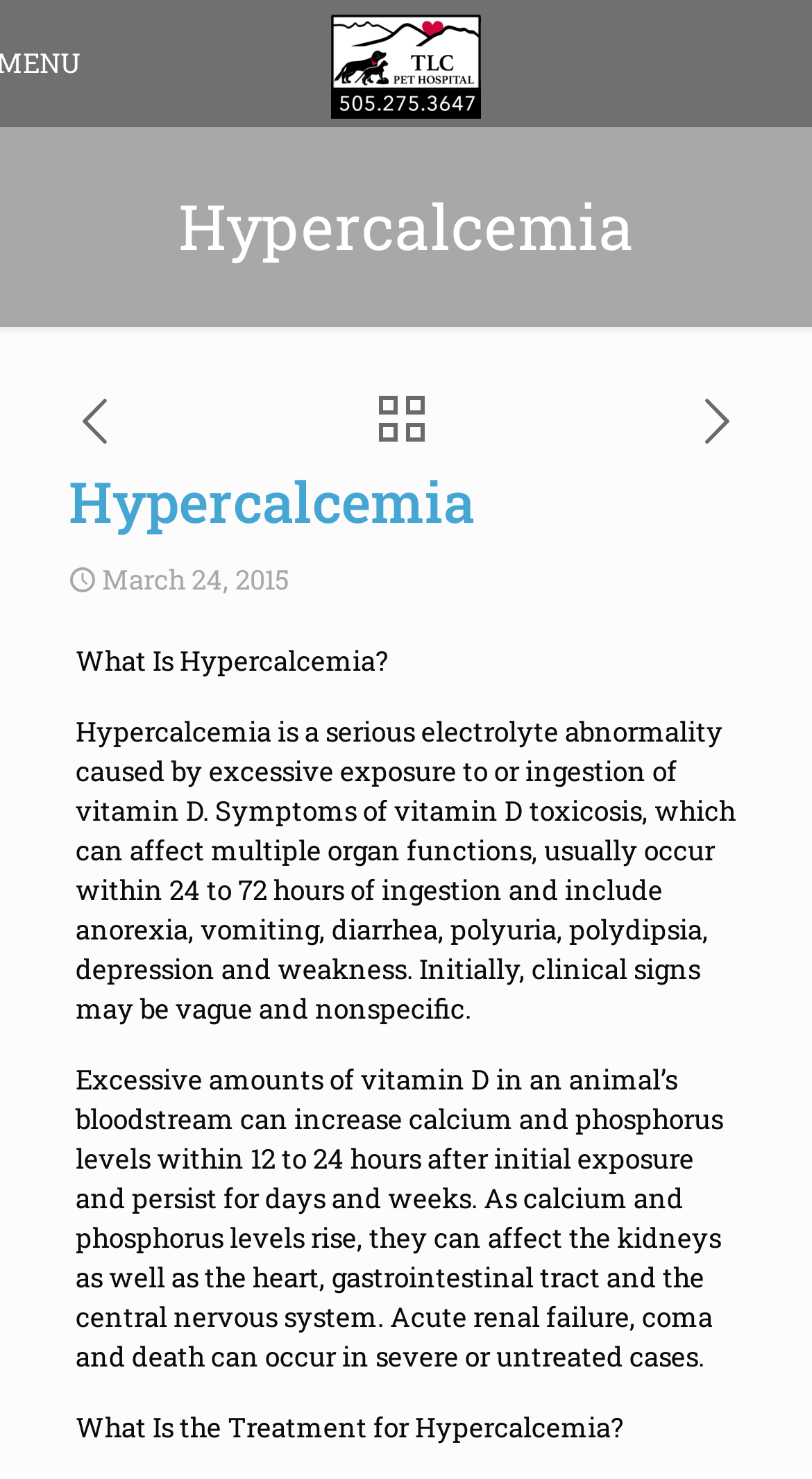What are the symptoms of vitamin D toxicosis?
Please give a detailed and elaborate answer to the question.

The symptoms of vitamin D toxicosis can be found in the first paragraph of the webpage, where it is stated that 'Symptoms of vitamin D toxicosis, which can affect multiple organ functions, usually occur within 24 to 72 hours of ingestion and include anorexia, vomiting, diarrhea, polyuria, polydipsia, depression and weakness'.